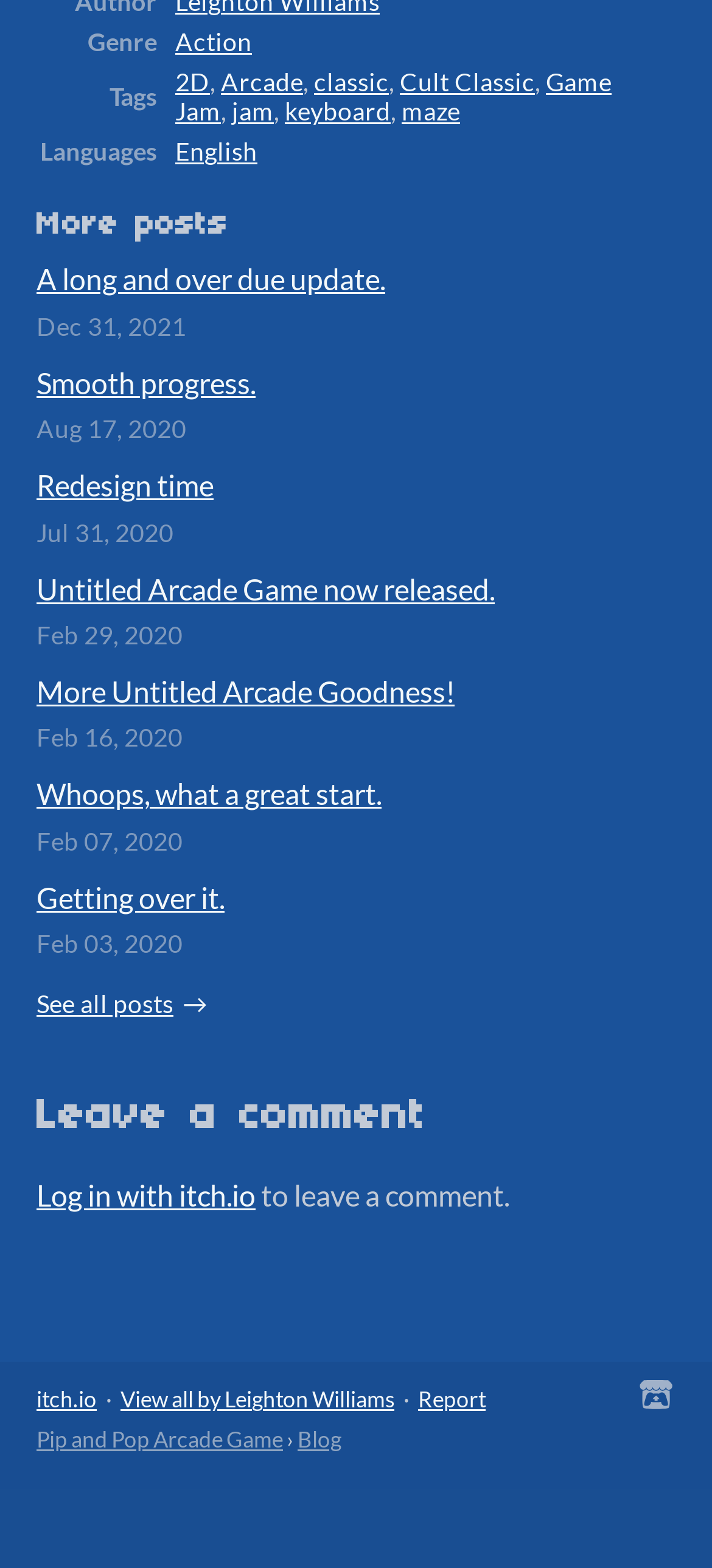What is the genre of the game?
Using the image as a reference, answer with just one word or a short phrase.

Action